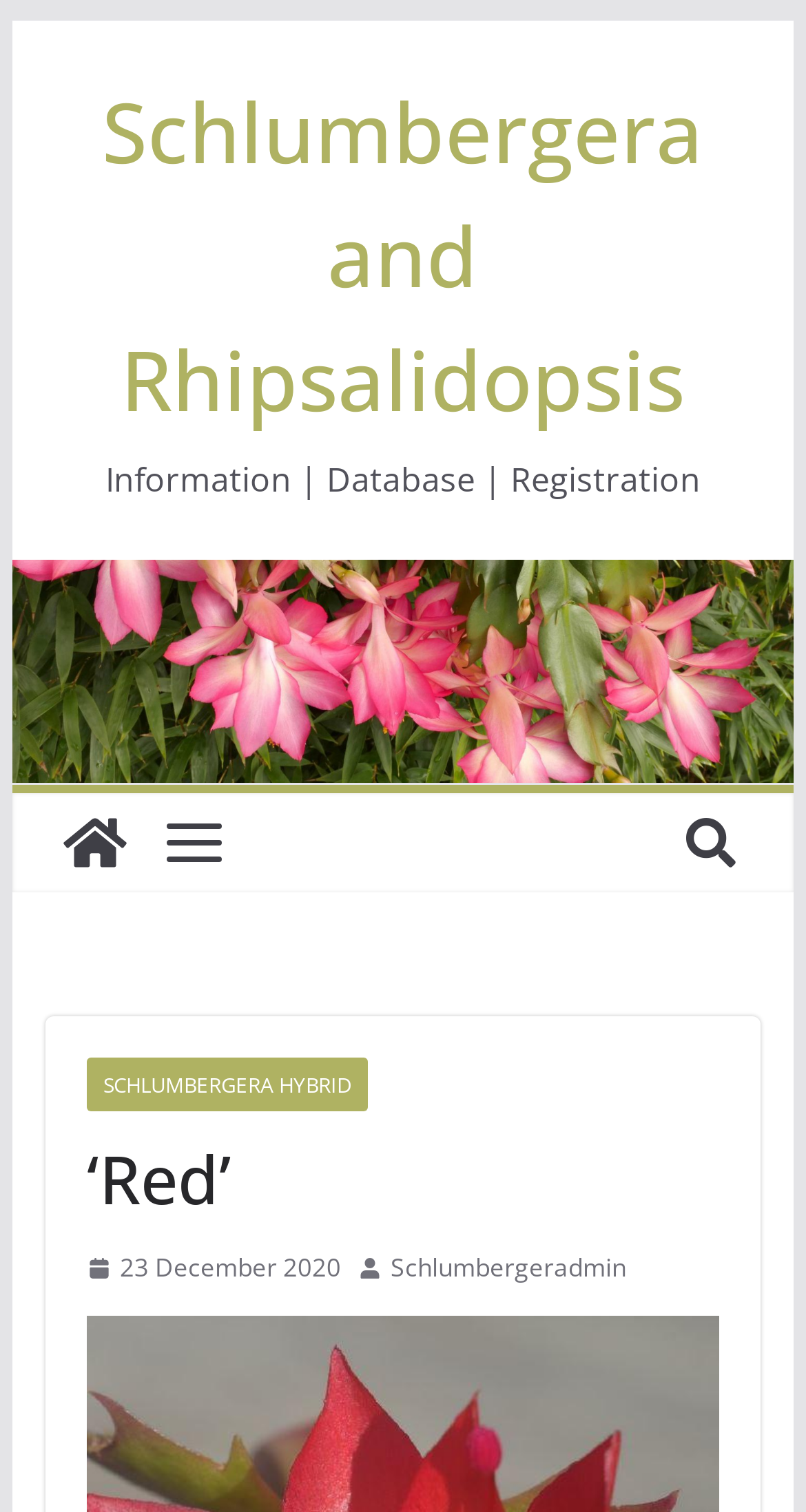Identify the bounding box for the UI element described as: "Schlumbergera Hybrid". The coordinates should be four float numbers between 0 and 1, i.e., [left, top, right, bottom].

[0.107, 0.699, 0.456, 0.735]